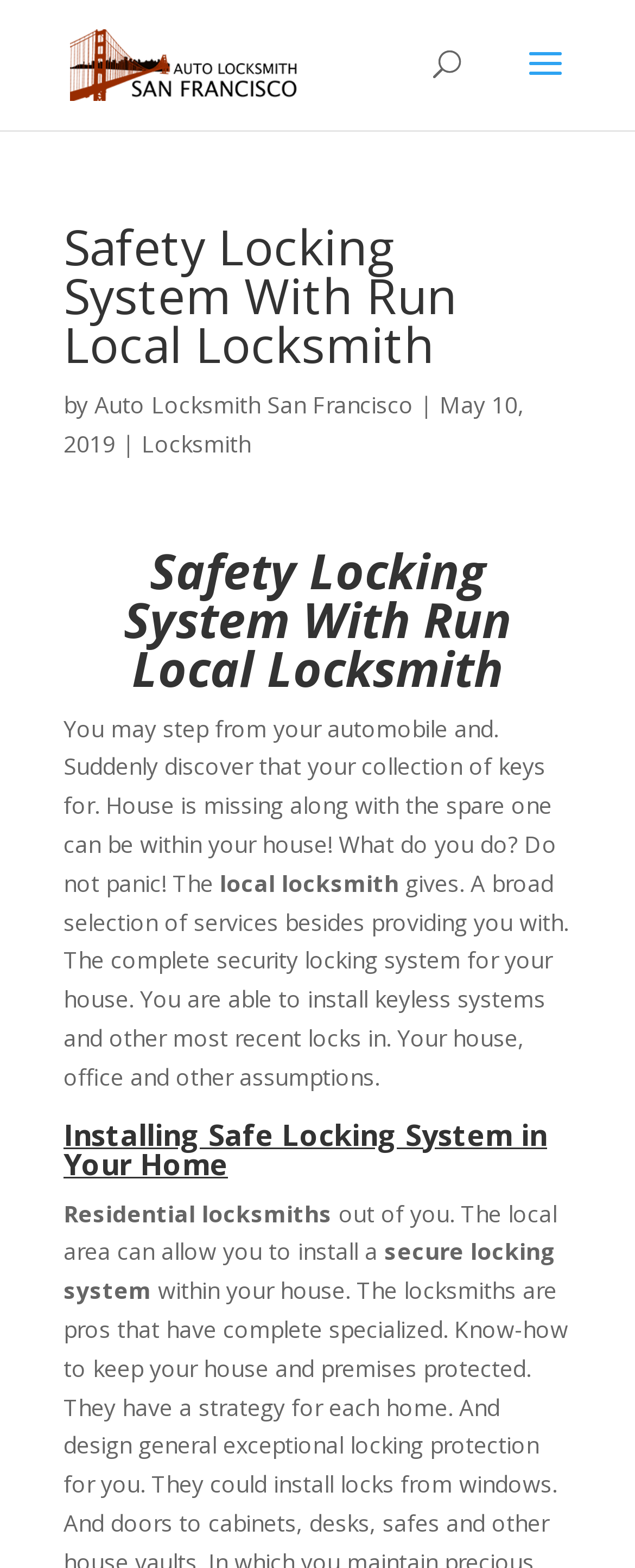Refer to the image and provide an in-depth answer to the question:
What is the date of the article?

The date of the article can be found in the middle of the webpage, where it is written as 'May 10, 2019'. This is likely the date when the article was published.